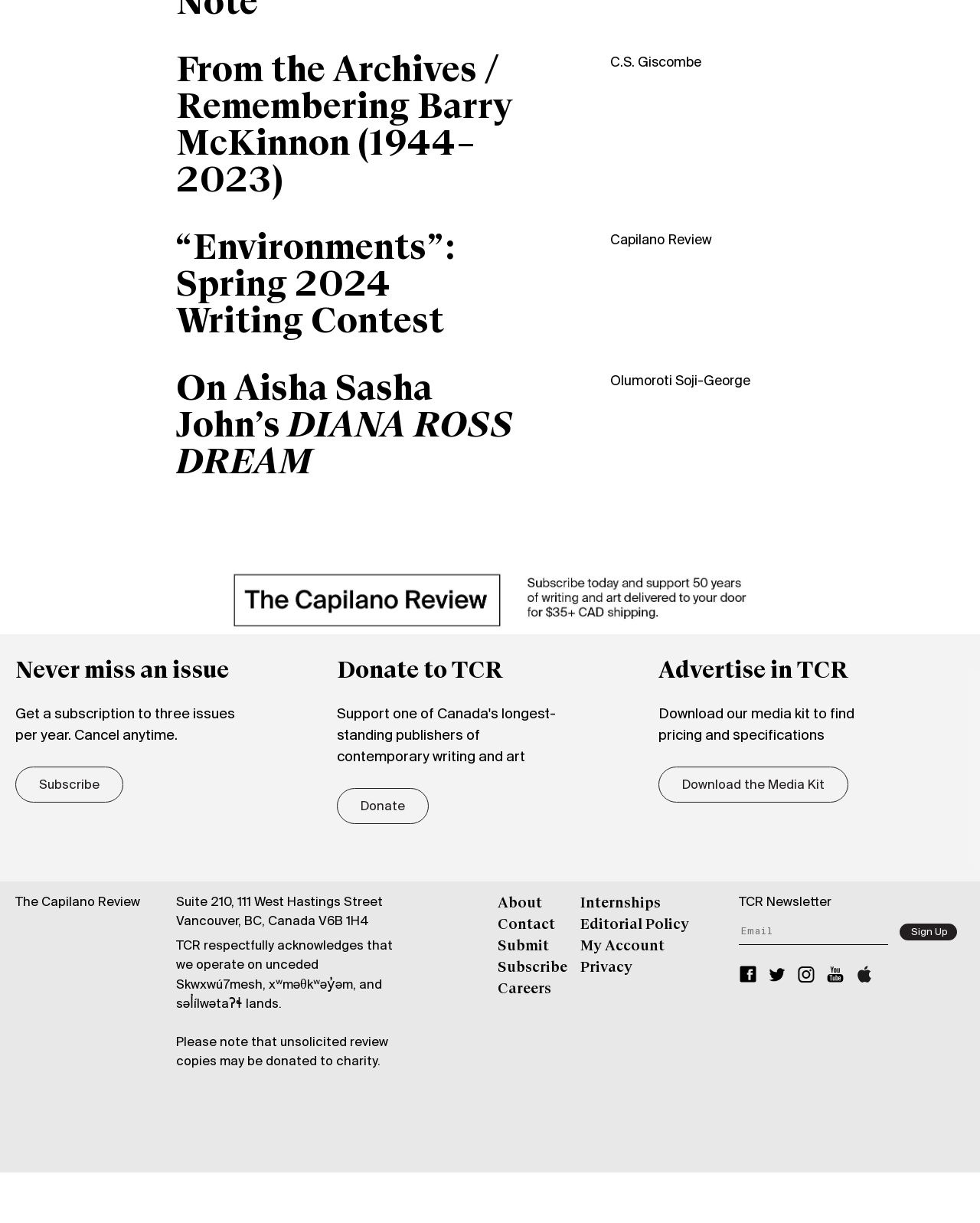Using the webpage screenshot, find the UI element described by Careers. Provide the bounding box coordinates in the format (top-left x, top-left y, bottom-right x, bottom-right y), ensuring all values are floating point numbers between 0 and 1.

[0.508, 0.803, 0.562, 0.815]